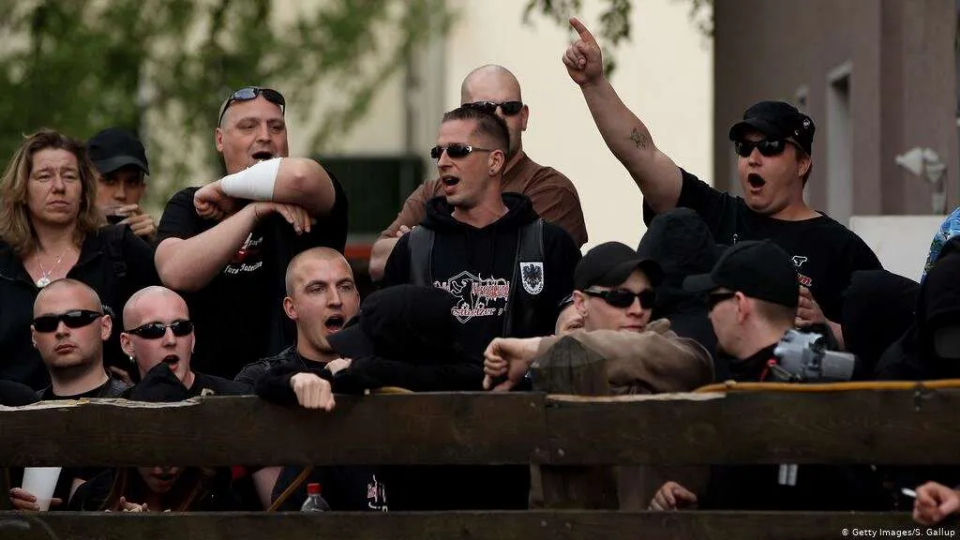Use a single word or phrase to answer this question: 
Is the woman in the background smiling?

No